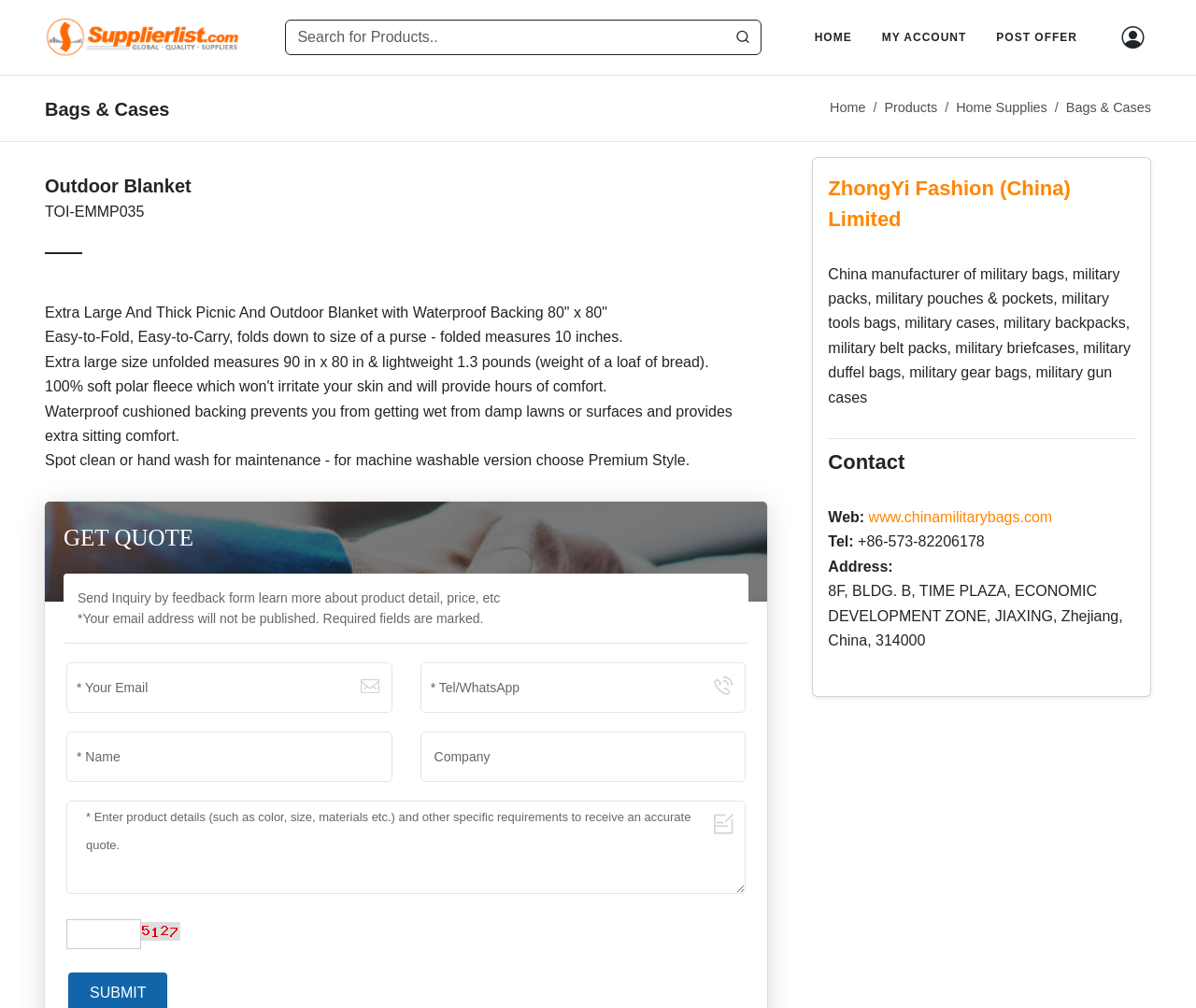Carefully observe the image and respond to the question with a detailed answer:
What is the company name of the manufacturer?

I identified the company name by looking at the heading and link text on the right side of the page, which mentions the company name and its location.